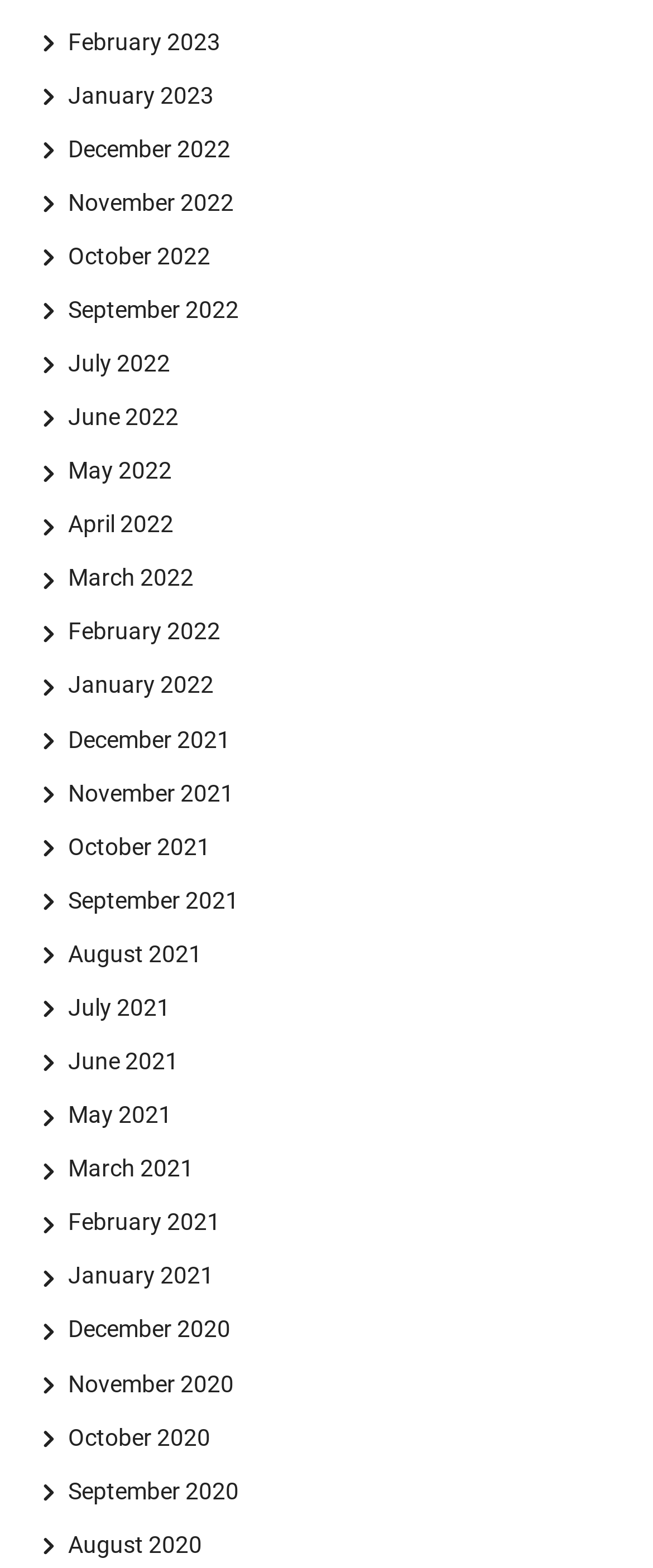Answer this question in one word or a short phrase: What is the earliest month listed?

December 2020